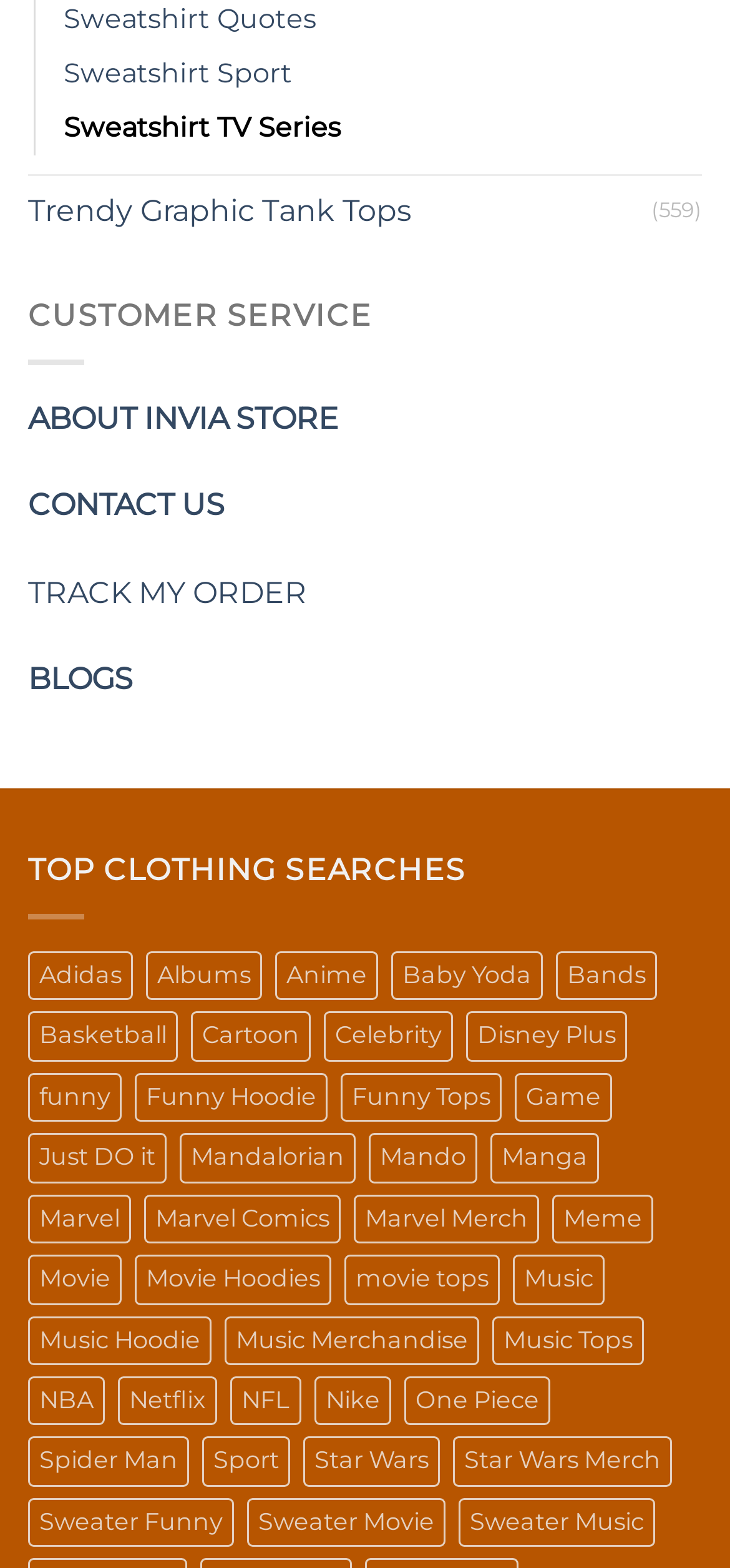Please locate the bounding box coordinates of the region I need to click to follow this instruction: "Contact customer service".

[0.038, 0.311, 0.308, 0.334]